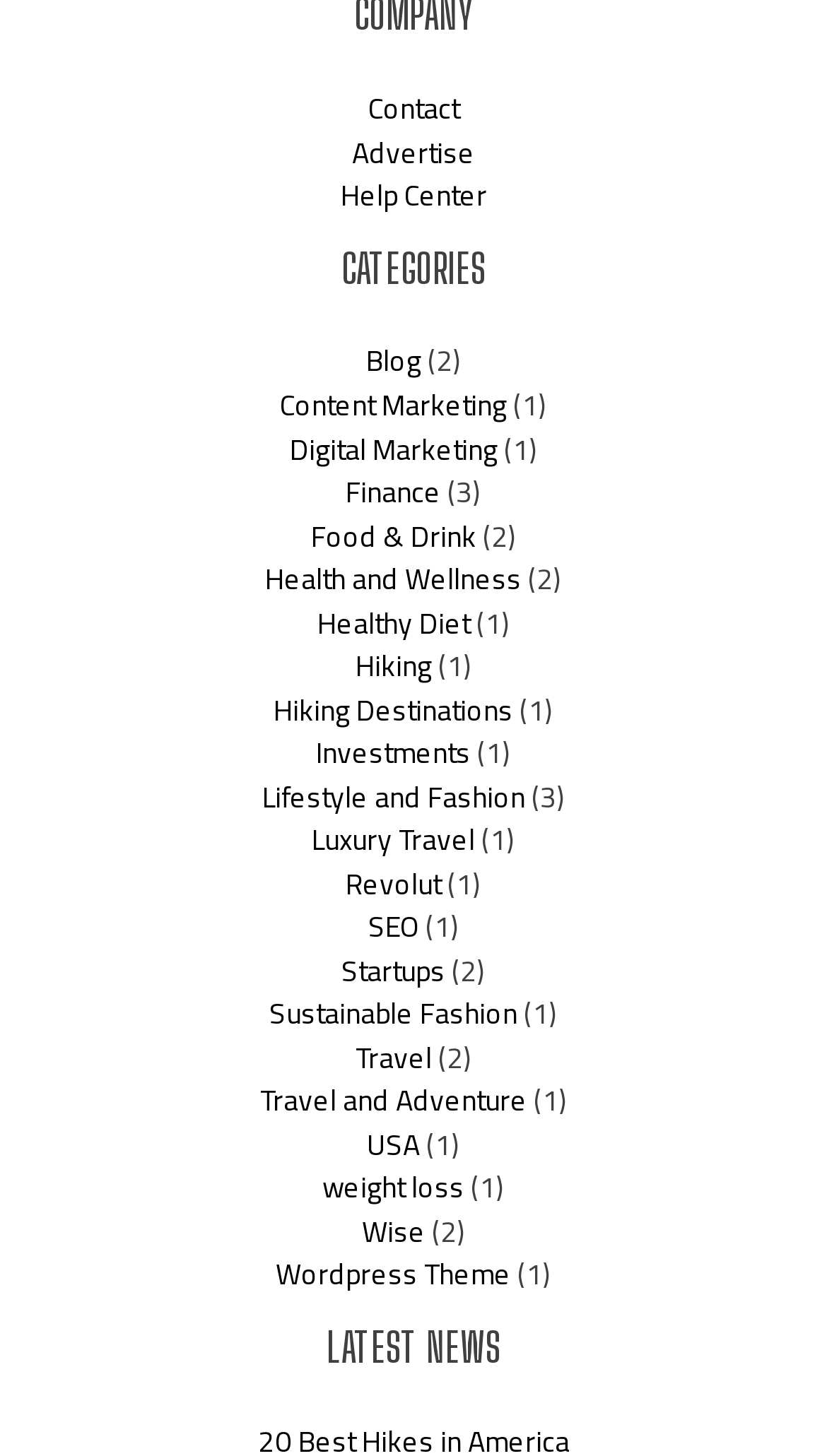Specify the bounding box coordinates of the area to click in order to follow the given instruction: "Browse the Blog category."

[0.442, 0.229, 0.509, 0.267]